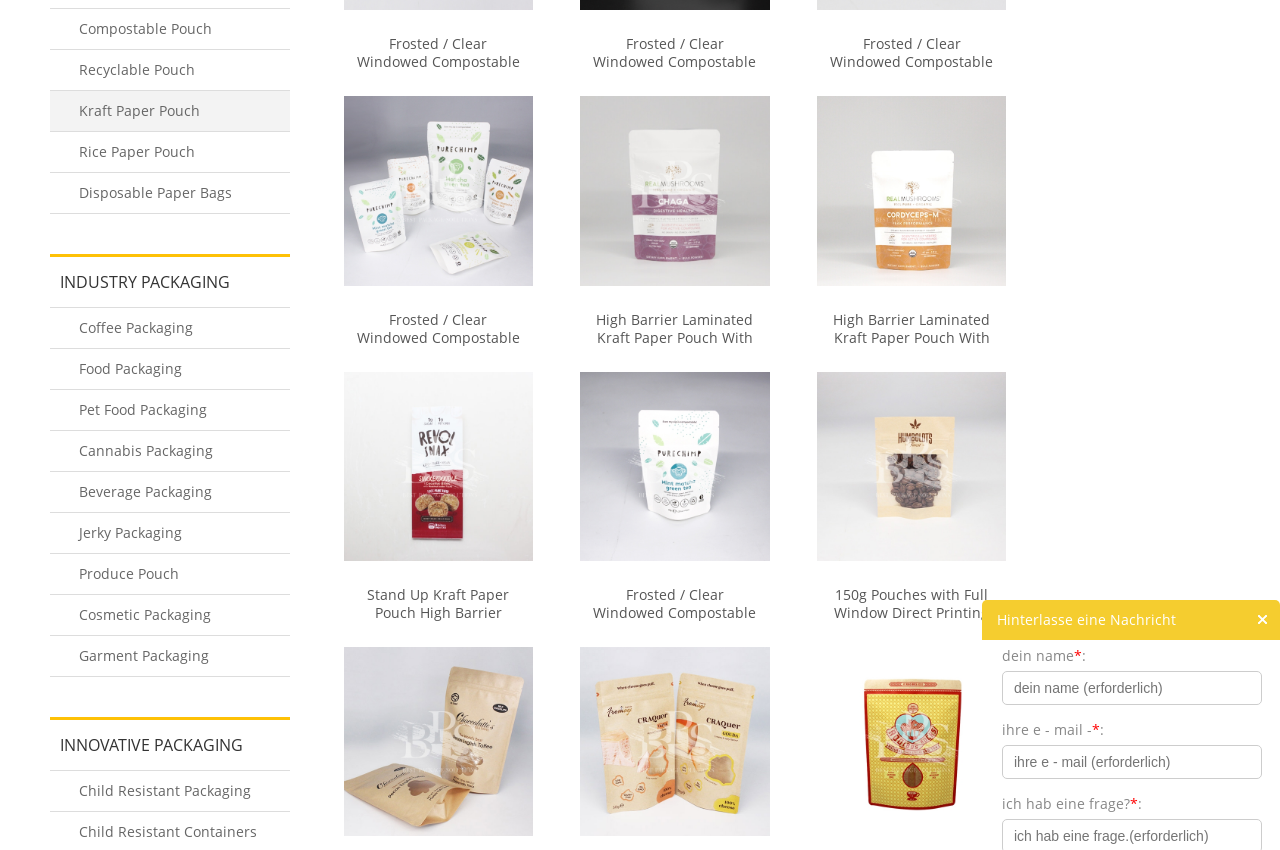Using floating point numbers between 0 and 1, provide the bounding box coordinates in the format (top-left x, top-left y, bottom-right x, bottom-right y). Locate the UI element described here: CustomPropertyAccessor

None